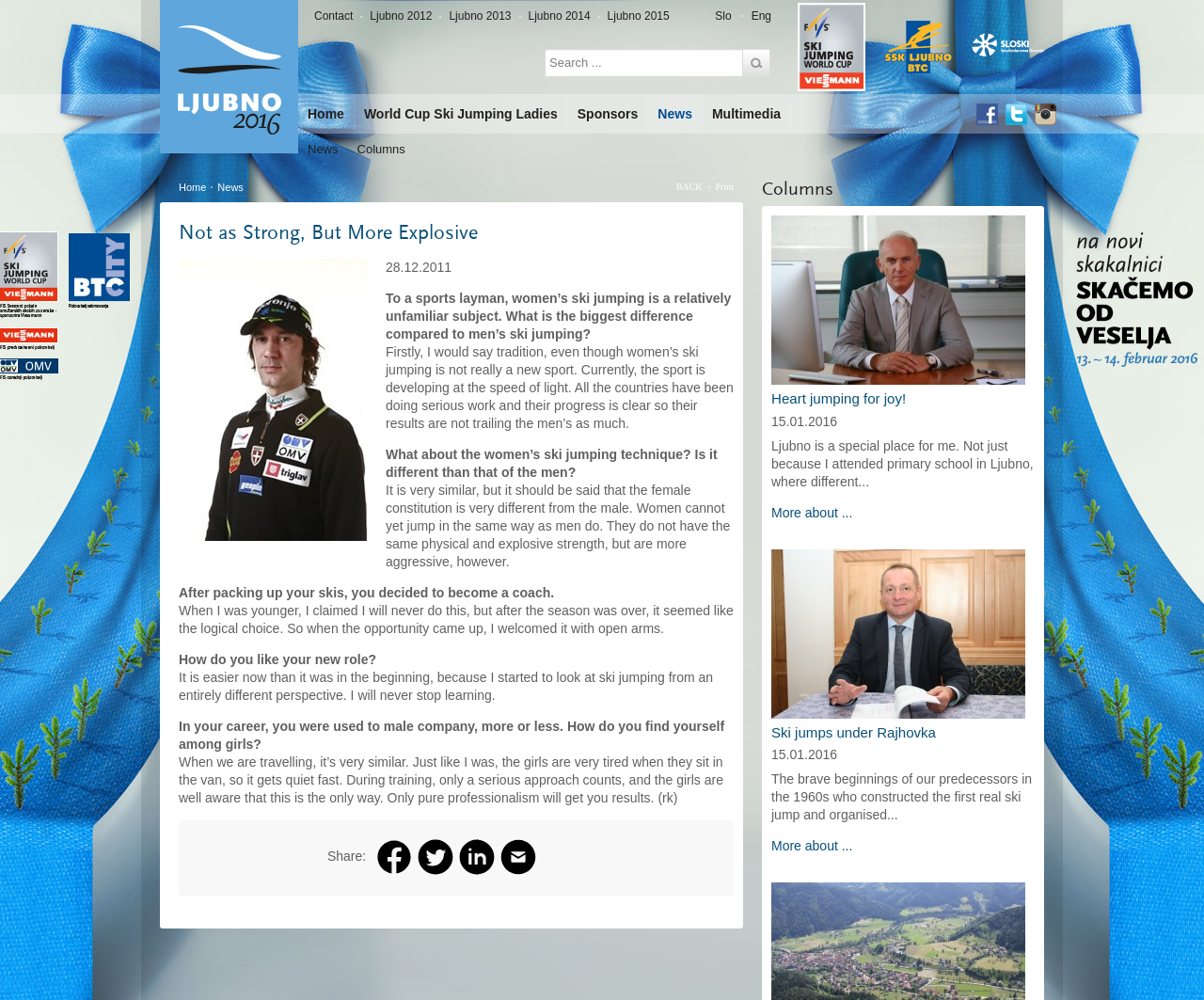Determine the coordinates of the bounding box for the clickable area needed to execute this instruction: "Click on the 'More about...' link".

[0.641, 0.505, 0.708, 0.52]